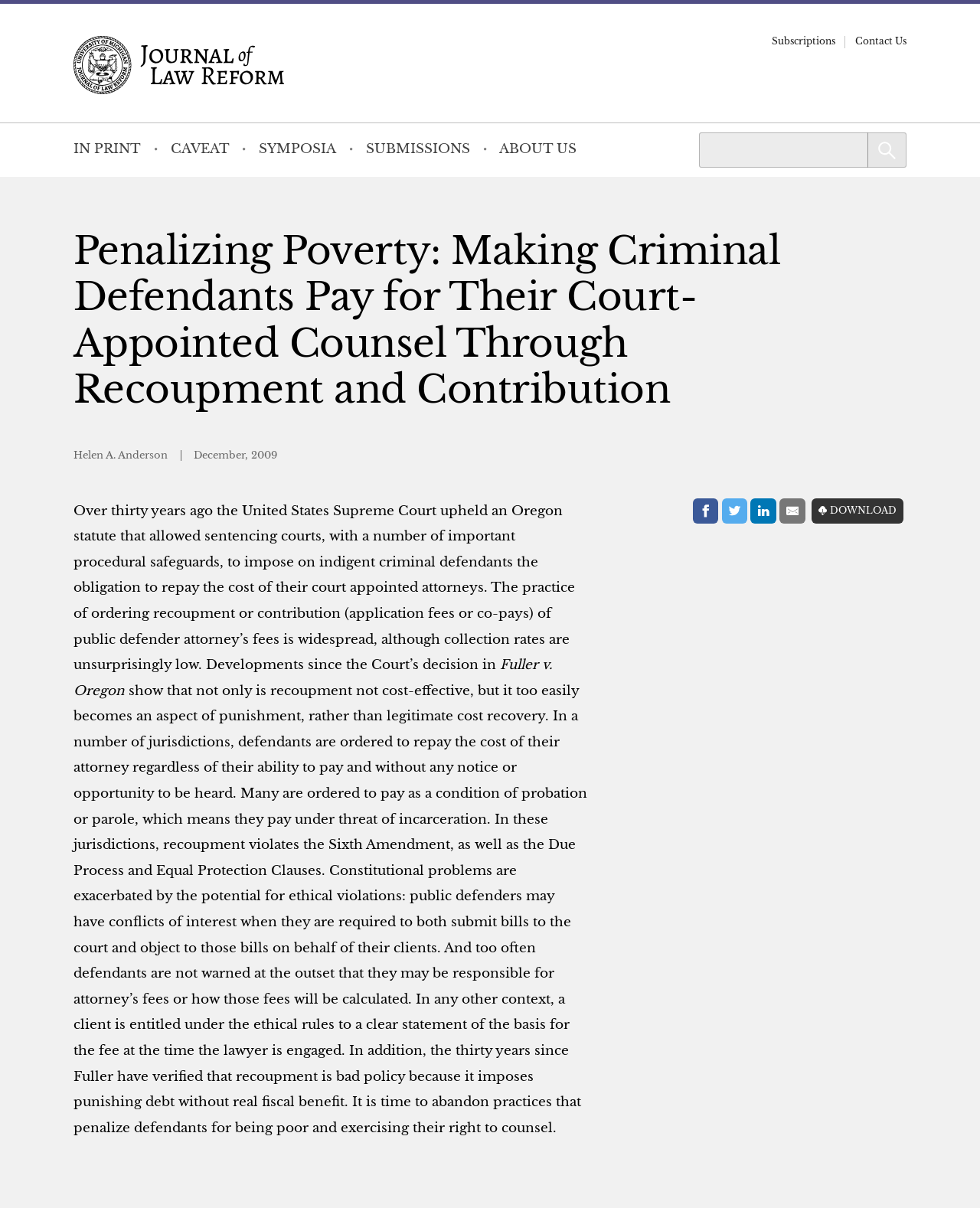Provide a single word or phrase to answer the given question: 
What social media platforms are available for sharing?

Facebook, Twitter, LinkedIn, E-Mail